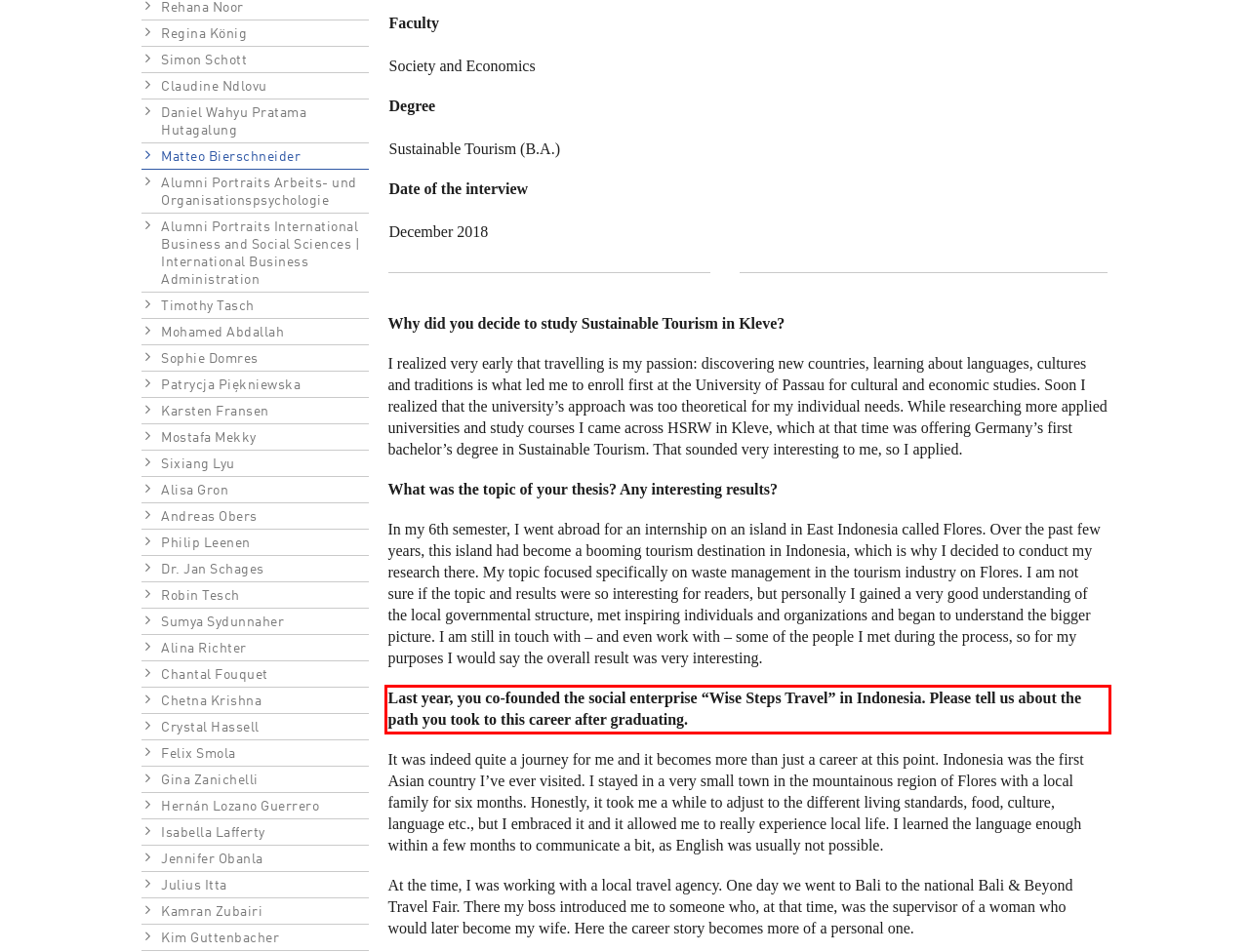Examine the webpage screenshot and use OCR to obtain the text inside the red bounding box.

Last year, you co-founded the social enterprise “Wise Steps Travel” in Indonesia. Please tell us about the path you took to this career after graduating.